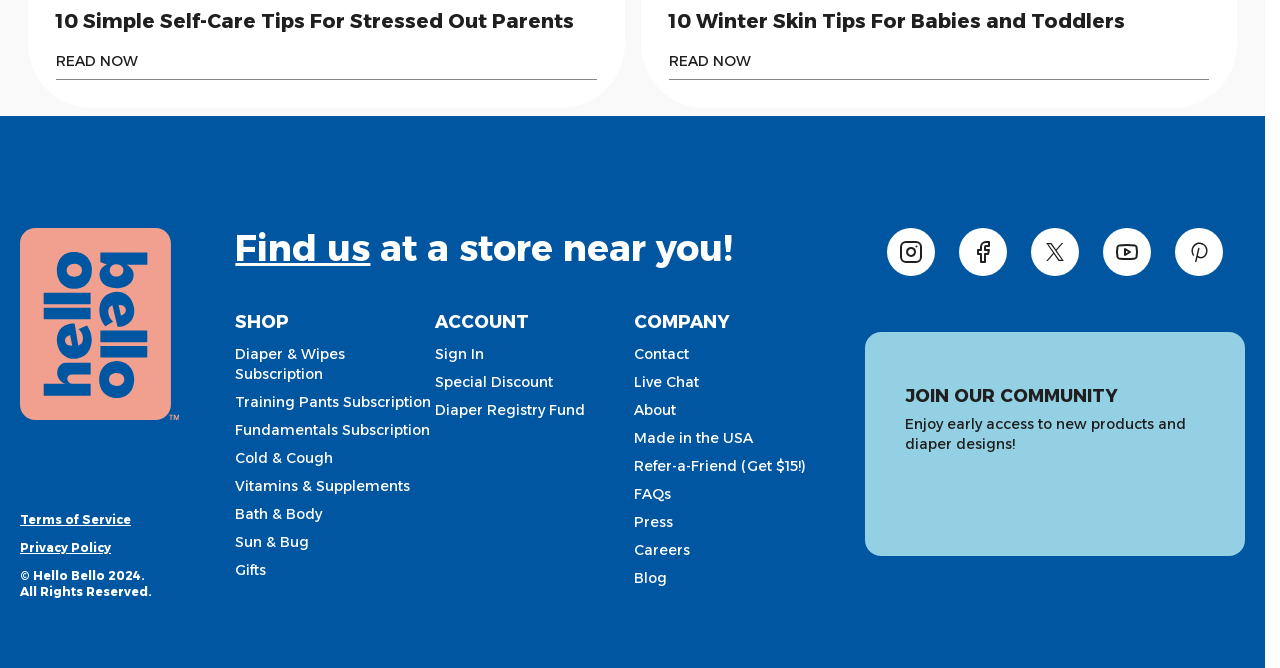How many subscription options are there?
Please look at the screenshot and answer in one word or a short phrase.

3